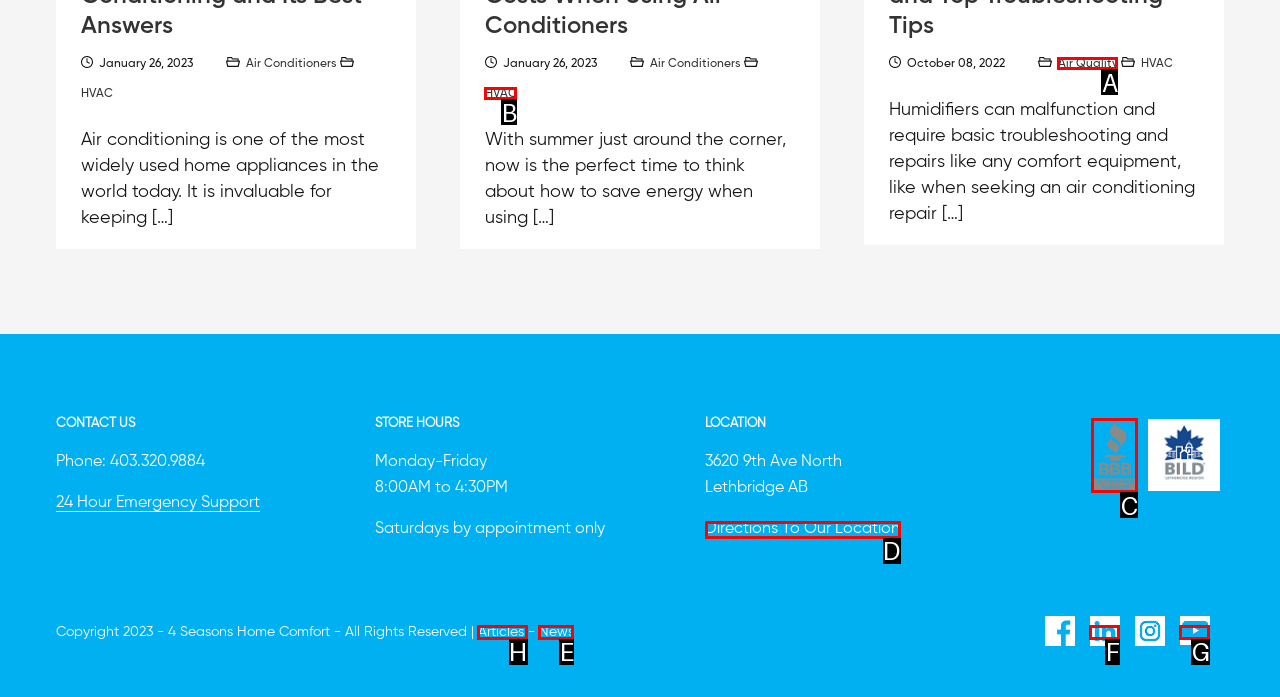Tell me which letter corresponds to the UI element that will allow you to Read articles. Answer with the letter directly.

H